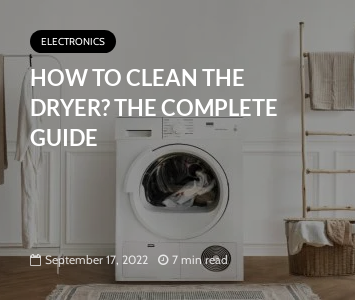Give a concise answer using only one word or phrase for this question:
When was the guide released?

September 17, 2022